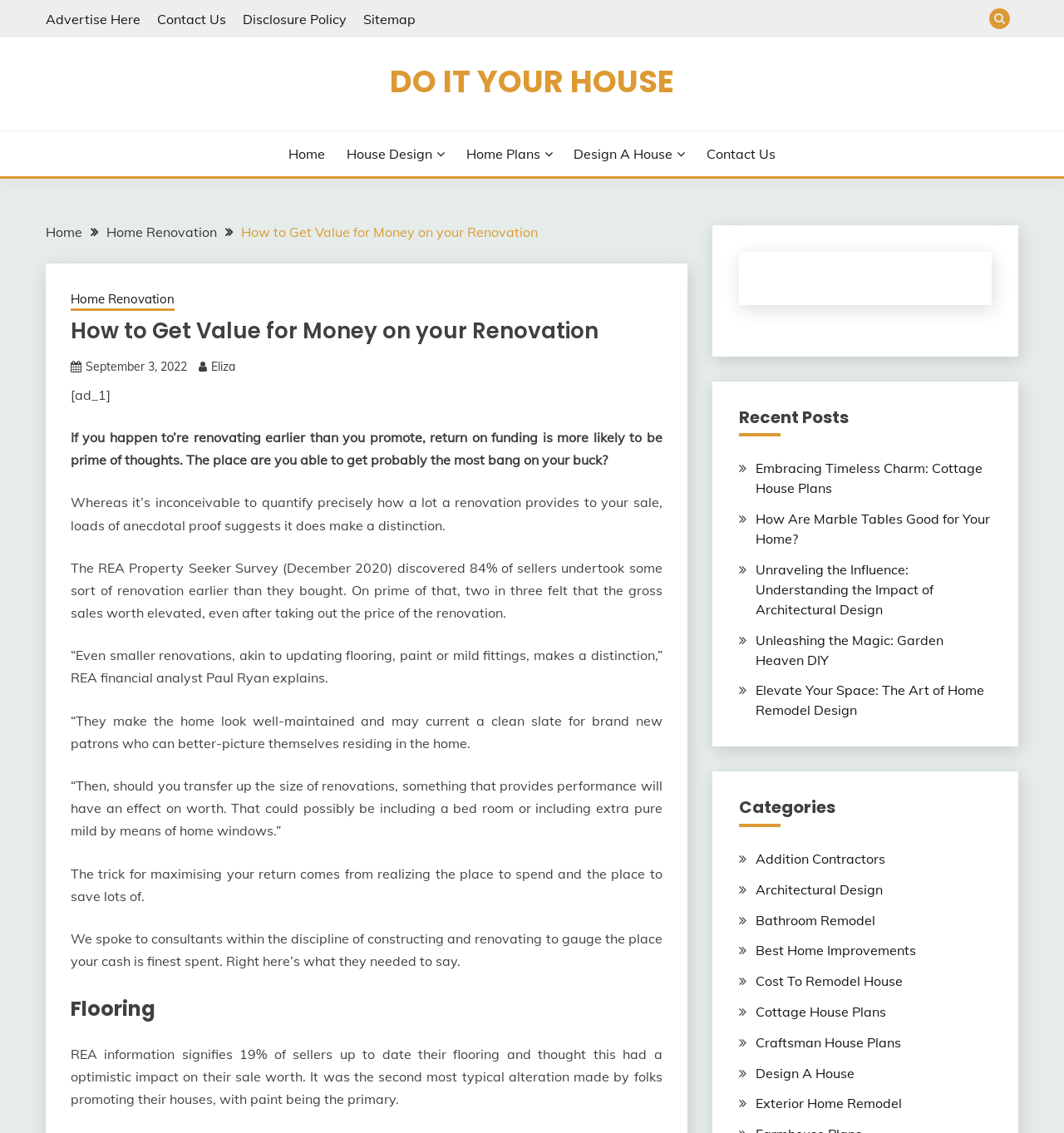Create a detailed description of the webpage's content and layout.

This webpage is about home renovation and design, with a focus on getting value for money when renovating a house before selling. The top section of the page features a navigation menu with links to "Home", "House Design", "Home Plans", "Design A House", and "Contact Us". Below this, there is a breadcrumb navigation section that shows the current page's location within the website's hierarchy.

The main content of the page is an article titled "How to Get Value for Money on your Renovation". The article begins with a brief introduction, followed by several paragraphs of text that discuss the importance of renovation when selling a house. The text cites statistics from a survey and quotes an expert in the field.

The article then breaks down into sections, each focusing on a specific aspect of renovation, such as flooring. Each section features a heading and a block of text that provides information and advice on the topic.

To the right of the main content, there is a sidebar that features a section titled "Recent Posts", which lists several links to other articles on the website. Below this, there is a section titled "Categories", which lists links to various categories of articles on the website, such as "Addition Contractors", "Architectural Design", and "Bathroom Remodel".

At the very top of the page, there are several links to other pages on the website, including "Advertise Here", "Contact Us", and "Disclosure Policy". There is also a search button and a link to the website's sitemap.